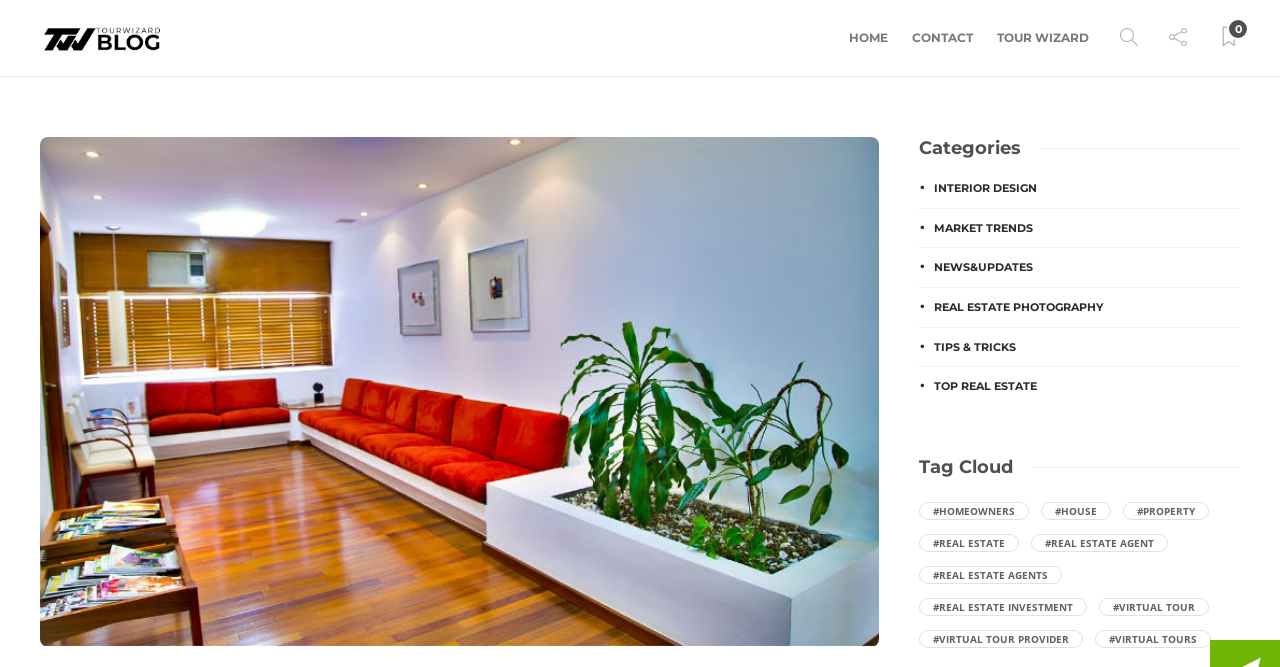How many tags are listed in the tag cloud?
Based on the image, give a one-word or short phrase answer.

8